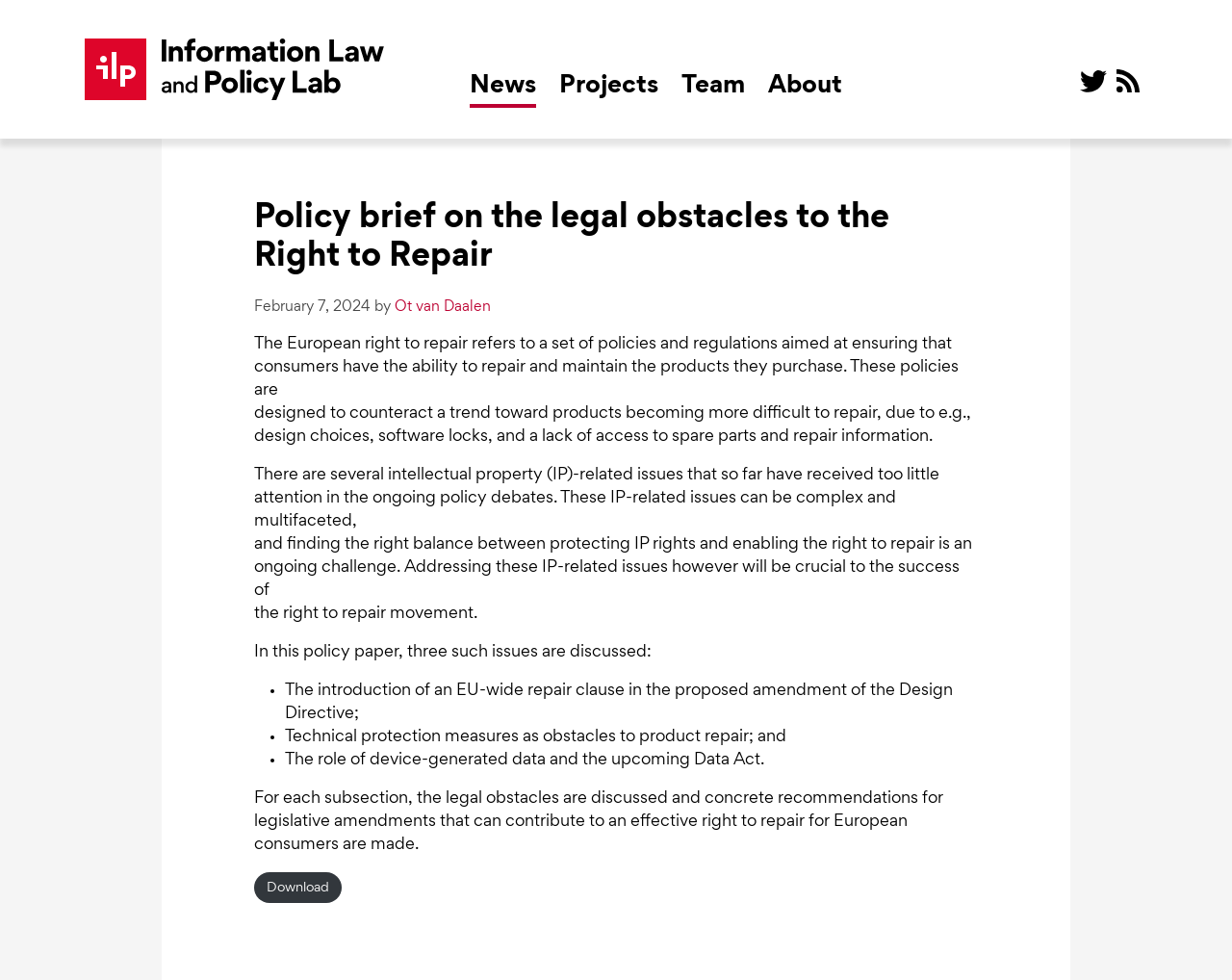Using the elements shown in the image, answer the question comprehensively: How many issues are discussed in the policy brief?

The policy brief discusses three issues related to the Right to Repair, which are listed as bullet points in the article, including the introduction of an EU-wide repair clause, technical protection measures as obstacles to product repair, and the role of device-generated data and the upcoming Data Act.